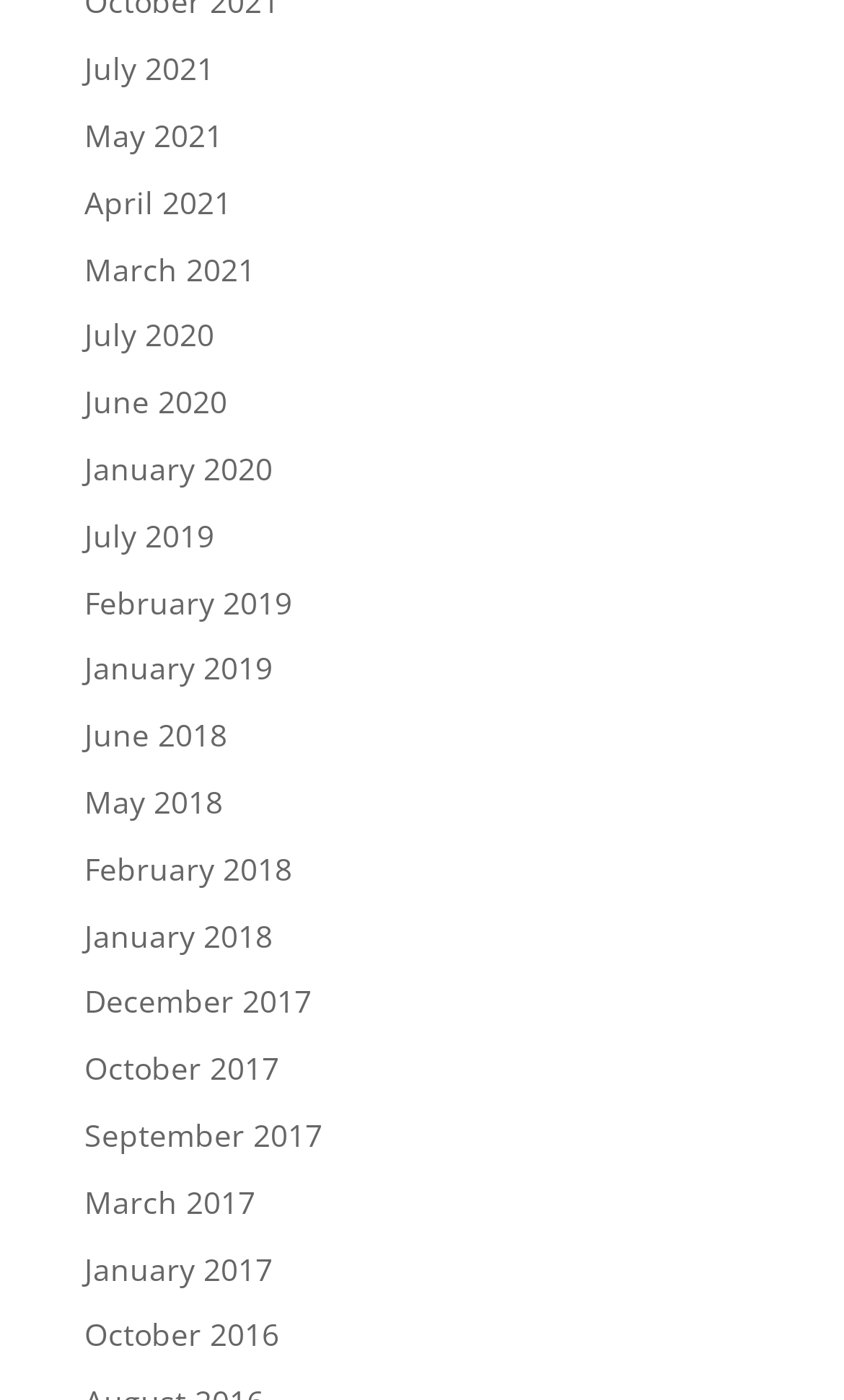Pinpoint the bounding box coordinates of the element you need to click to execute the following instruction: "browse May 2021 posts". The bounding box should be represented by four float numbers between 0 and 1, in the format [left, top, right, bottom].

[0.1, 0.082, 0.264, 0.111]